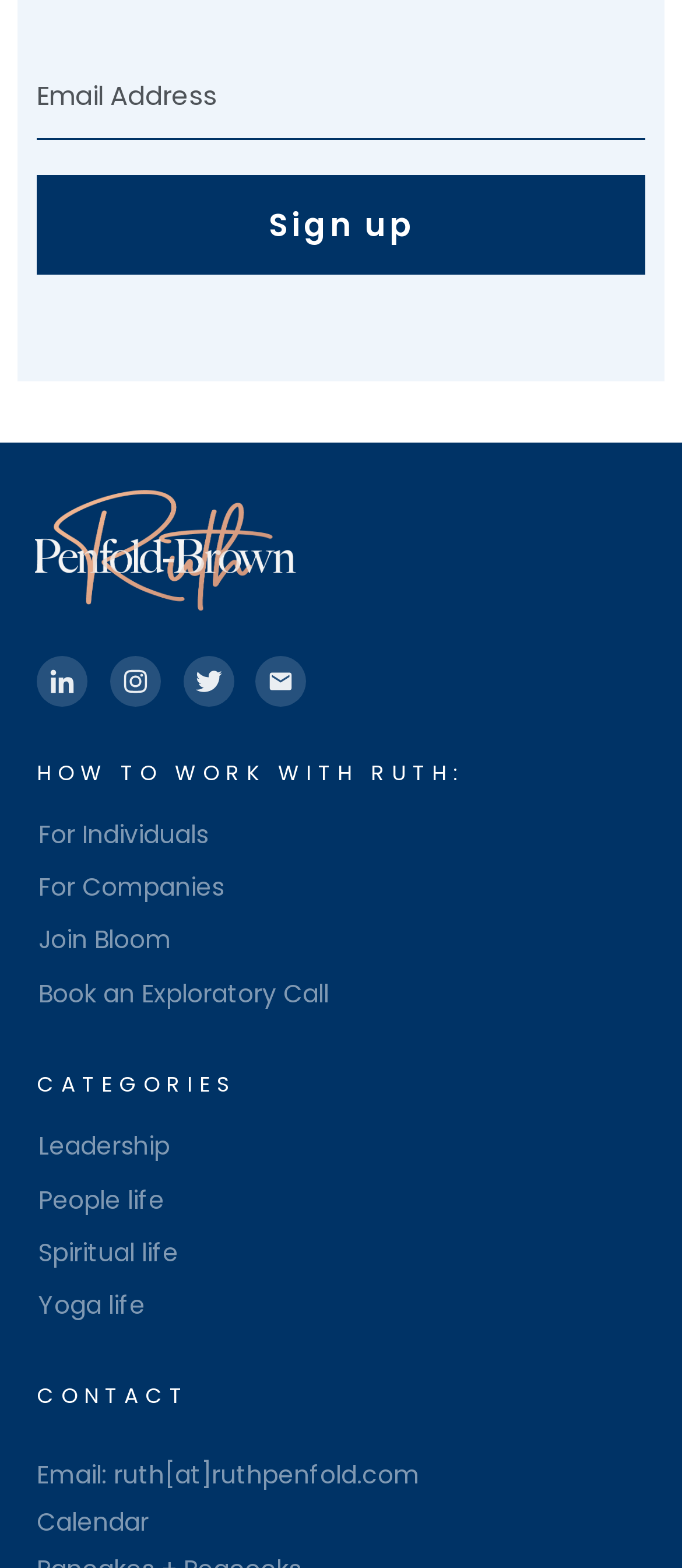Identify the bounding box coordinates of the section that should be clicked to achieve the task described: "Contact Ruth via email".

[0.167, 0.929, 0.615, 0.951]